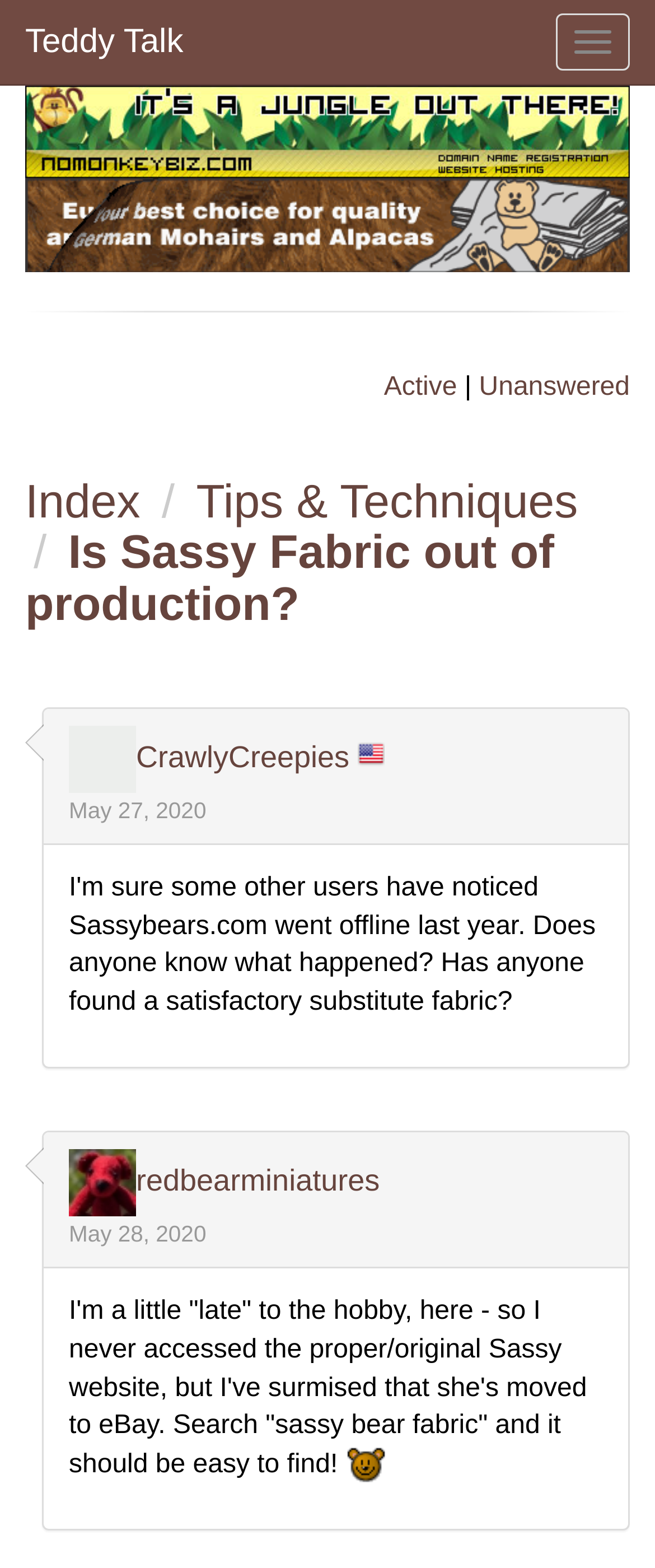What is the text of the first paragraph?
From the details in the image, answer the question comprehensively.

I read the first paragraph of text, which is 'I'm a little 'late' to the hobby, here - so I never accessed the proper/original Sassy website, but I've surmised that she's moved to eBay. Search 'sassy bear fabric' and it should be easy to find!'.